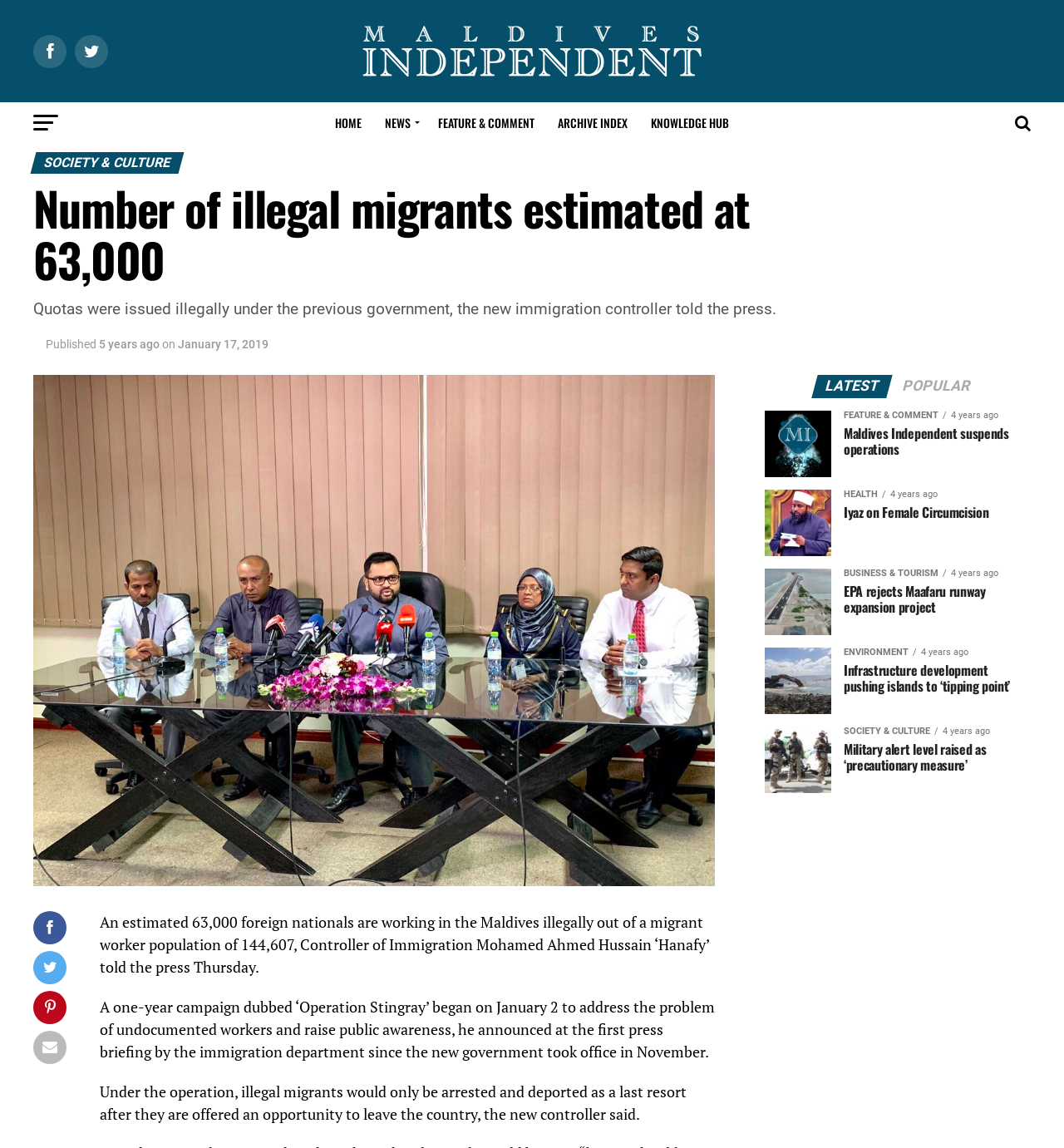Give a one-word or short-phrase answer to the following question: 
What is the date of the press briefing?

January 17, 2019